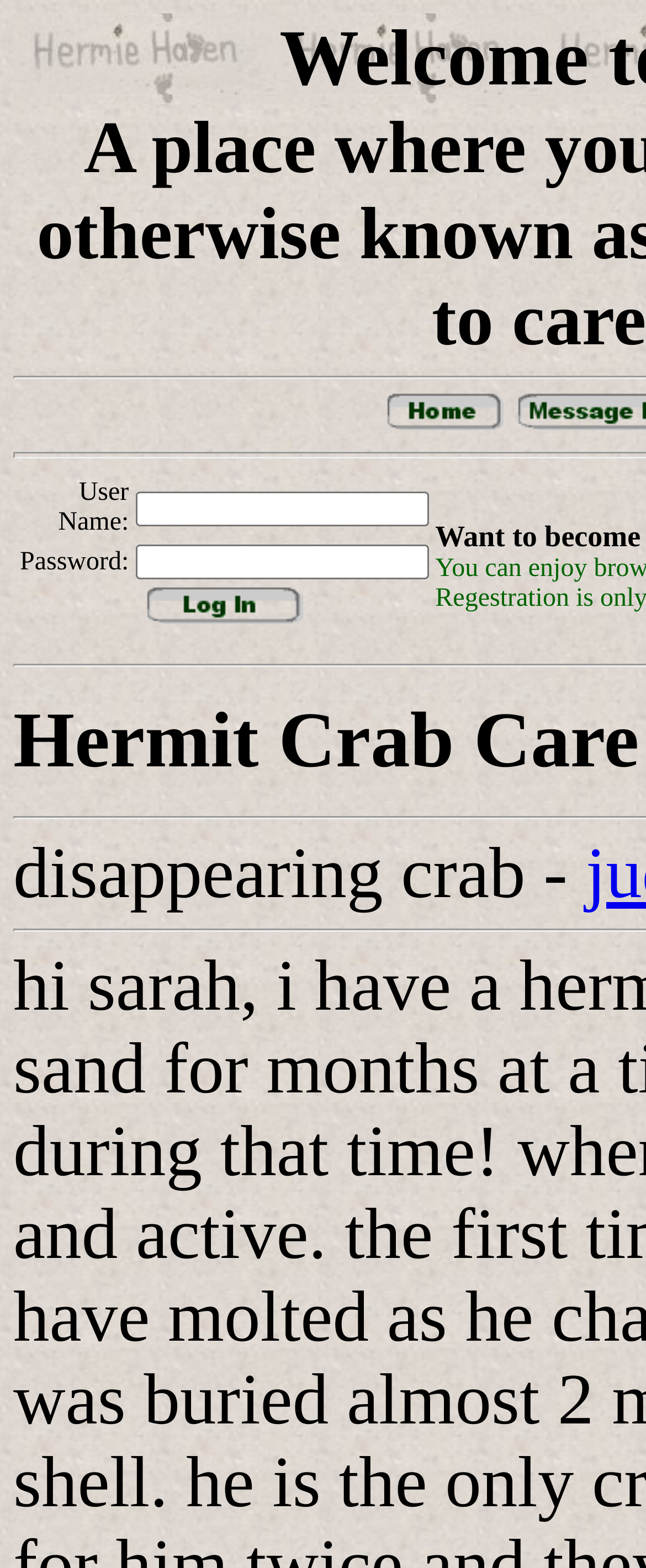Please respond to the question with a concise word or phrase:
How many rows are there in the login form table?

2